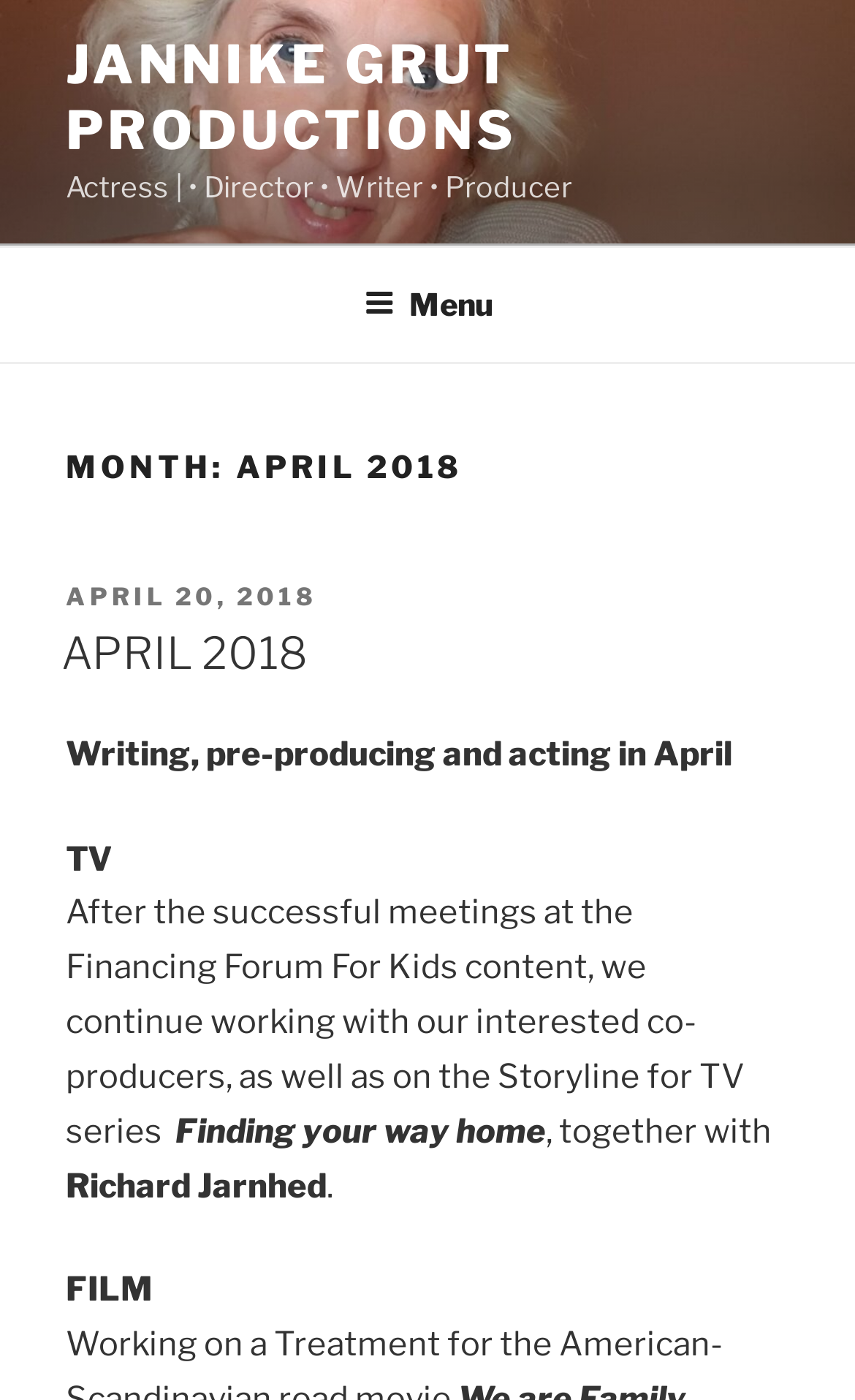Find the bounding box of the element with the following description: "Menu". The coordinates must be four float numbers between 0 and 1, formatted as [left, top, right, bottom].

[0.388, 0.178, 0.612, 0.255]